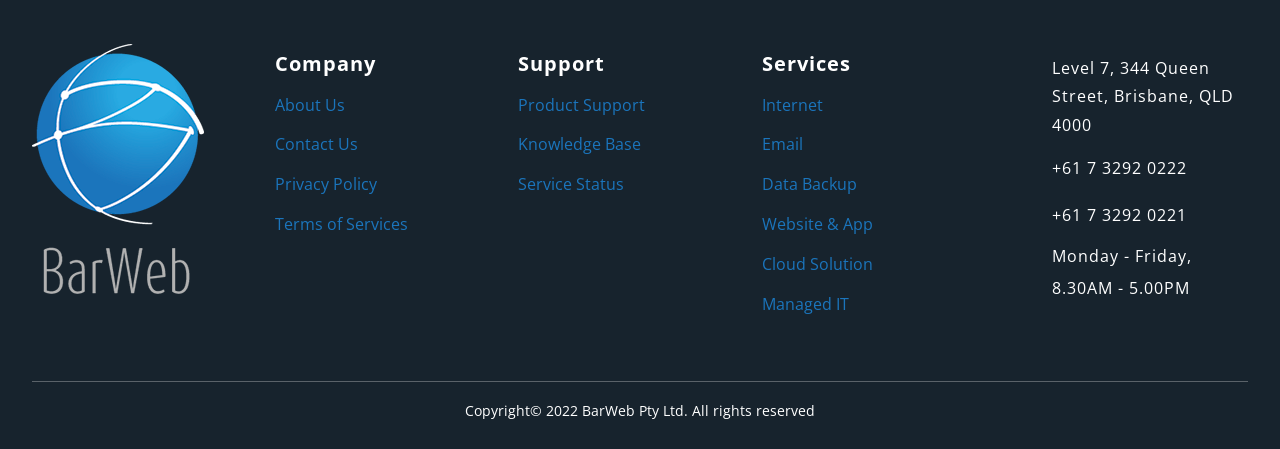Pinpoint the bounding box coordinates of the clickable element needed to complete the instruction: "Get contact information". The coordinates should be provided as four float numbers between 0 and 1: [left, top, right, bottom].

[0.785, 0.119, 0.975, 0.312]